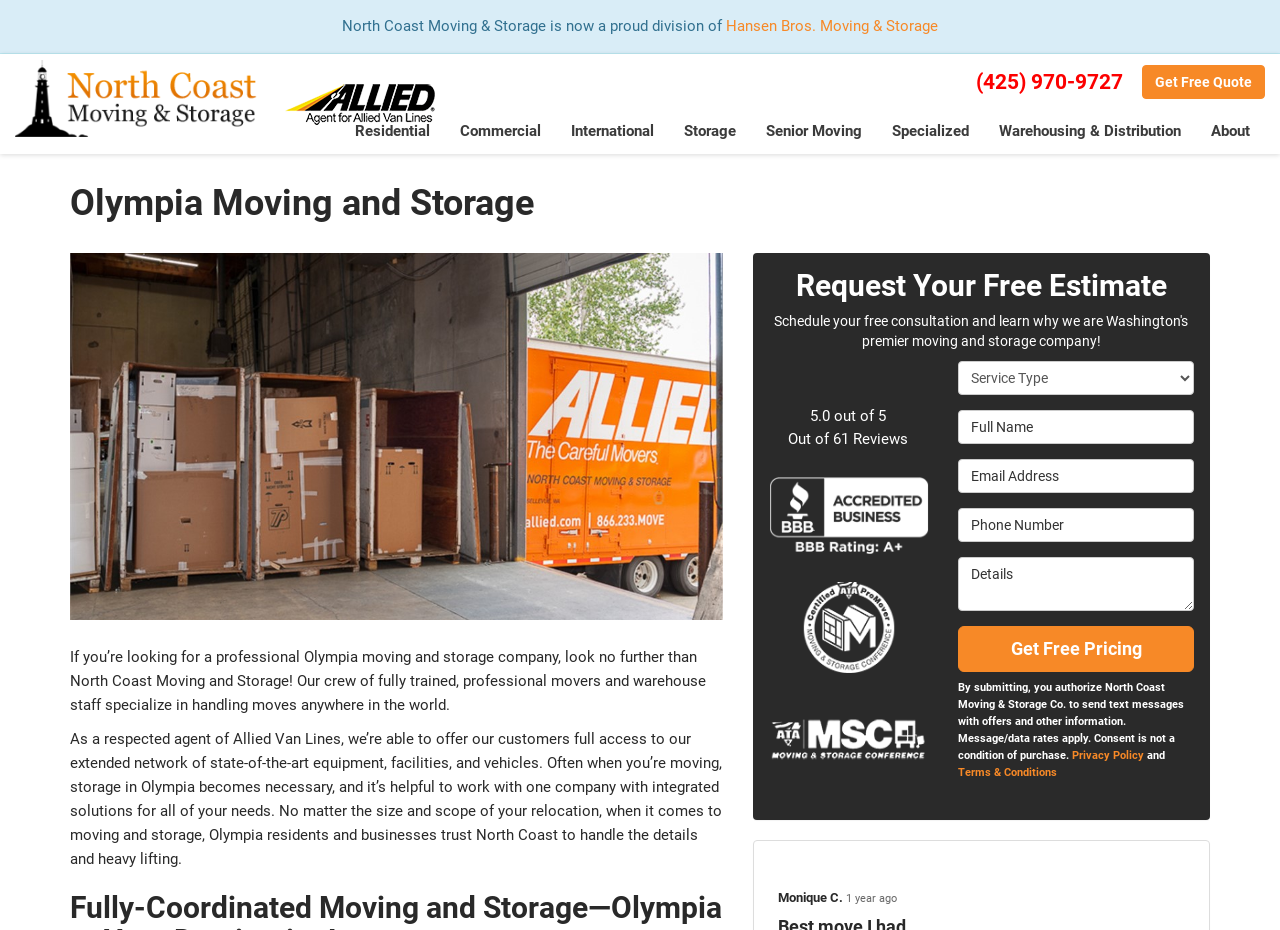Find the bounding box coordinates of the element's region that should be clicked in order to follow the given instruction: "Click the 'Get Free Pricing' button". The coordinates should consist of four float numbers between 0 and 1, i.e., [left, top, right, bottom].

[0.749, 0.673, 0.933, 0.723]